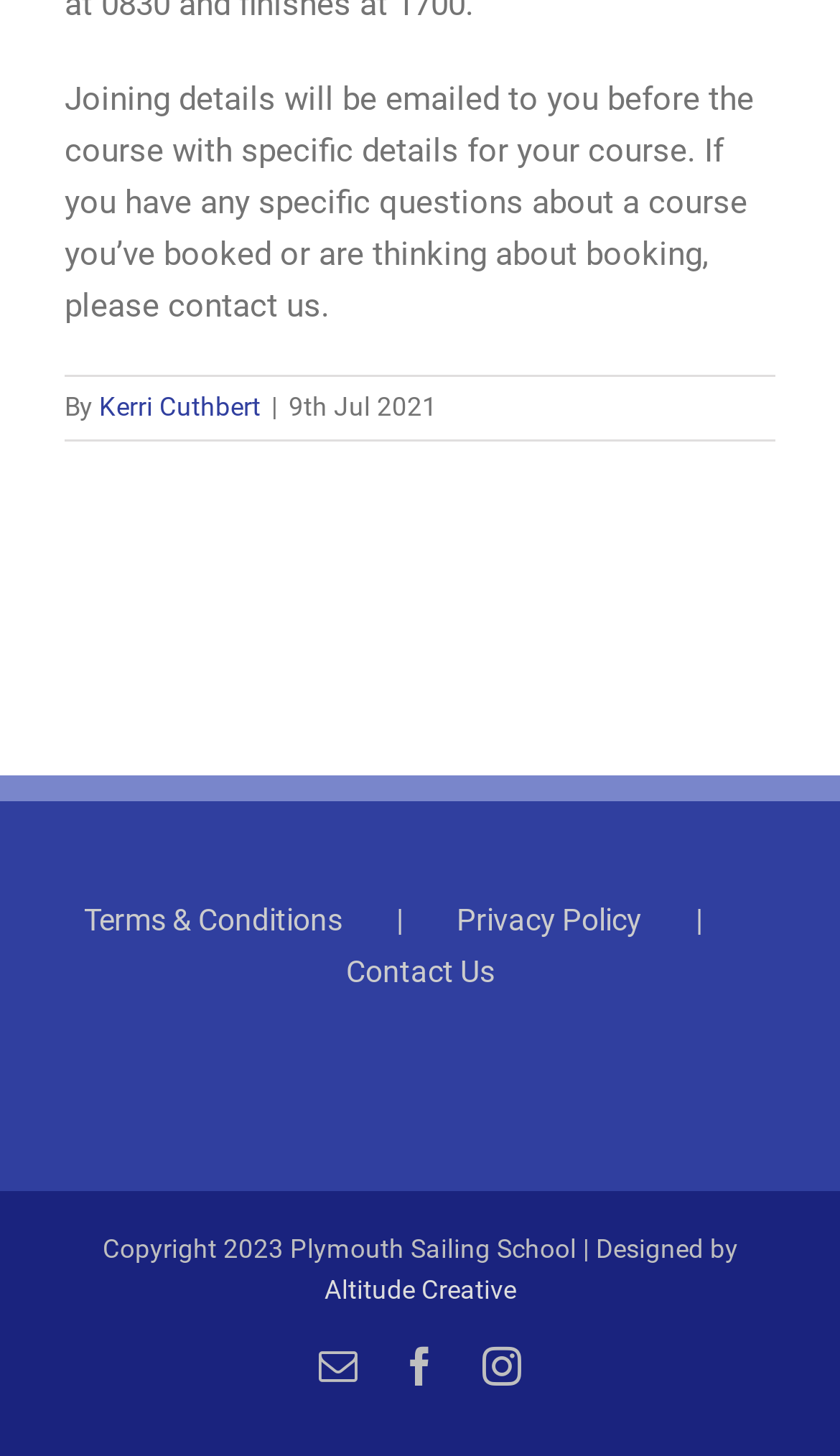From the screenshot, find the bounding box of the UI element matching this description: "Email". Supply the bounding box coordinates in the form [left, top, right, bottom], each a float between 0 and 1.

[0.379, 0.925, 0.426, 0.951]